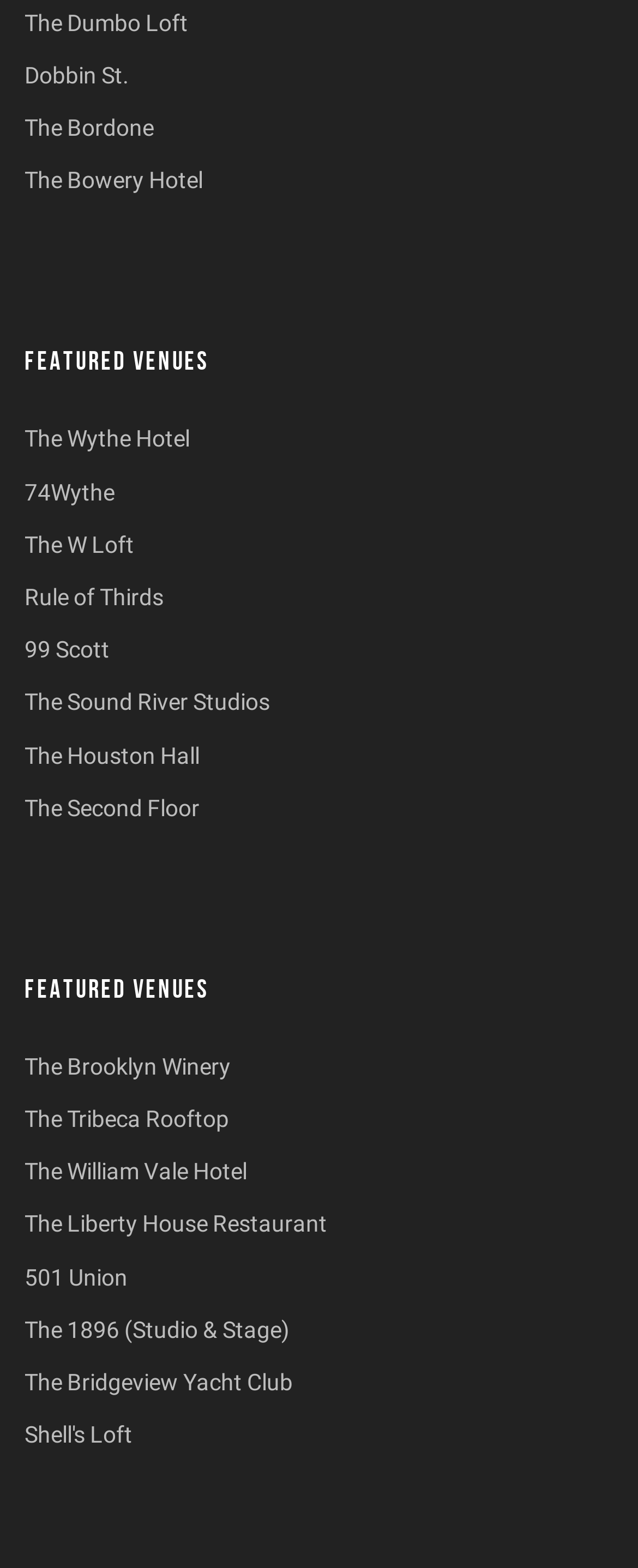Determine the bounding box coordinates for the area that needs to be clicked to fulfill this task: "view The 1896 (Studio & Stage)". The coordinates must be given as four float numbers between 0 and 1, i.e., [left, top, right, bottom].

[0.038, 0.84, 0.454, 0.856]